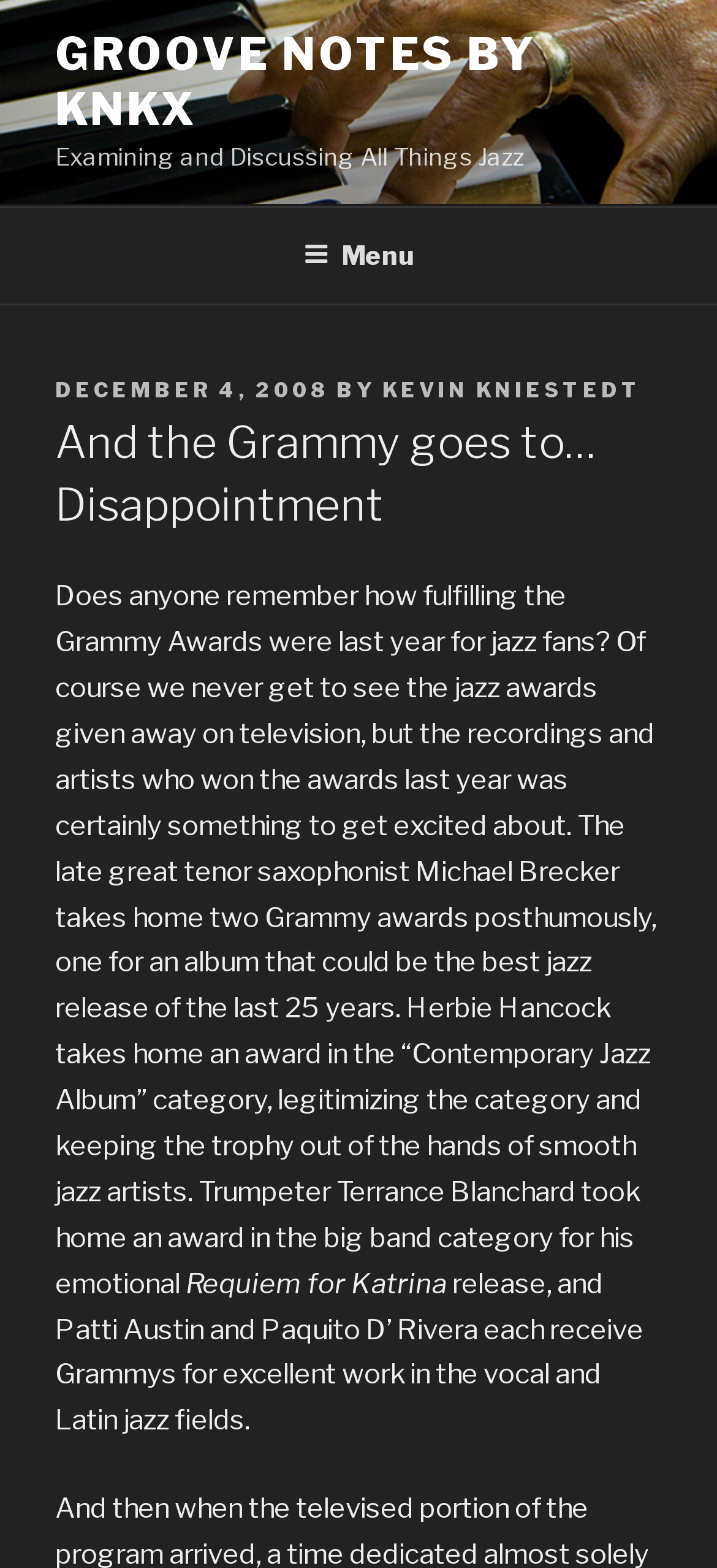Determine the bounding box of the UI component based on this description: "more information". The bounding box coordinates should be four float values between 0 and 1, i.e., [left, top, right, bottom].

None